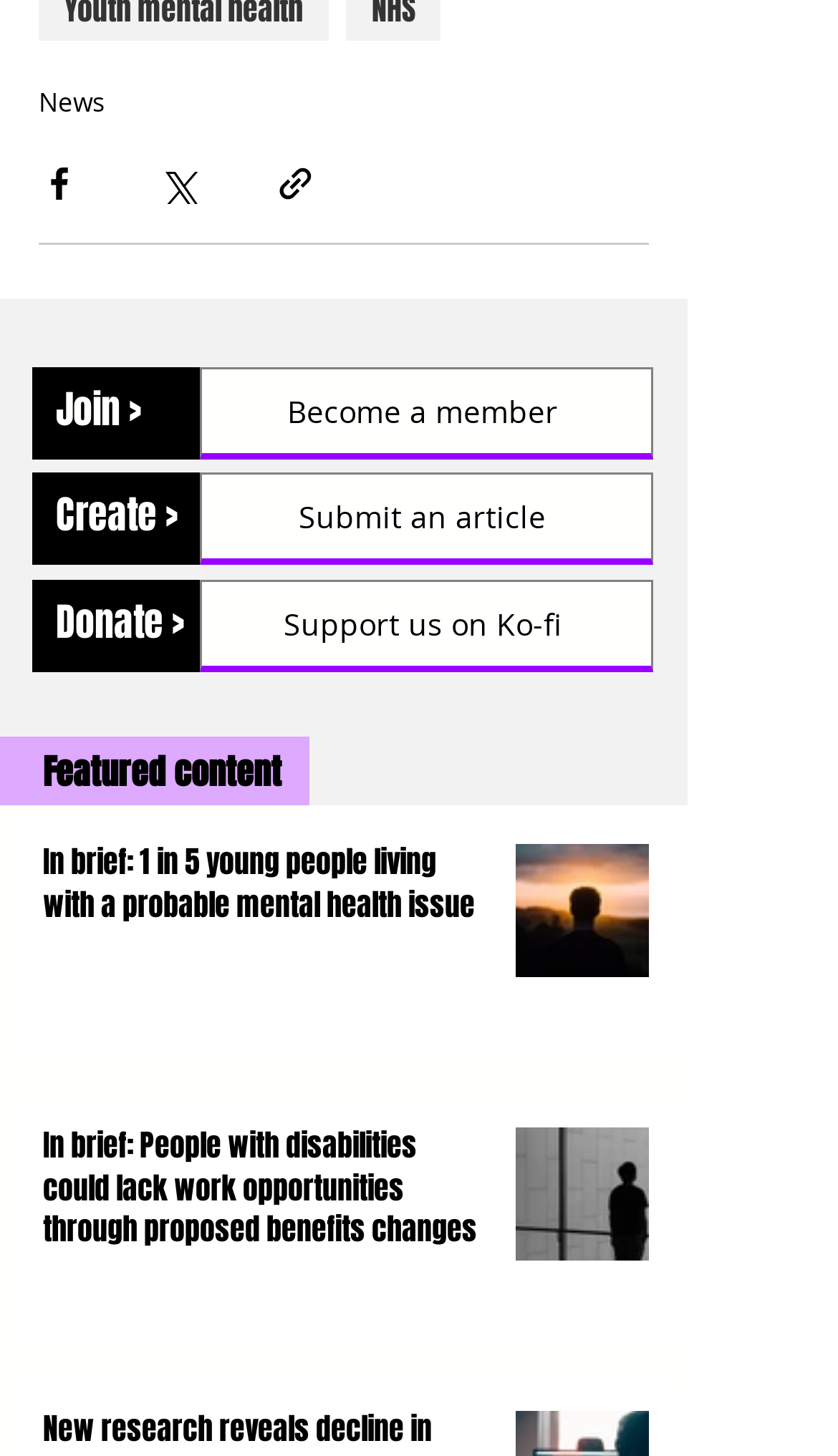Provide the bounding box coordinates of the area you need to click to execute the following instruction: "Submit an article".

[0.238, 0.325, 0.779, 0.388]